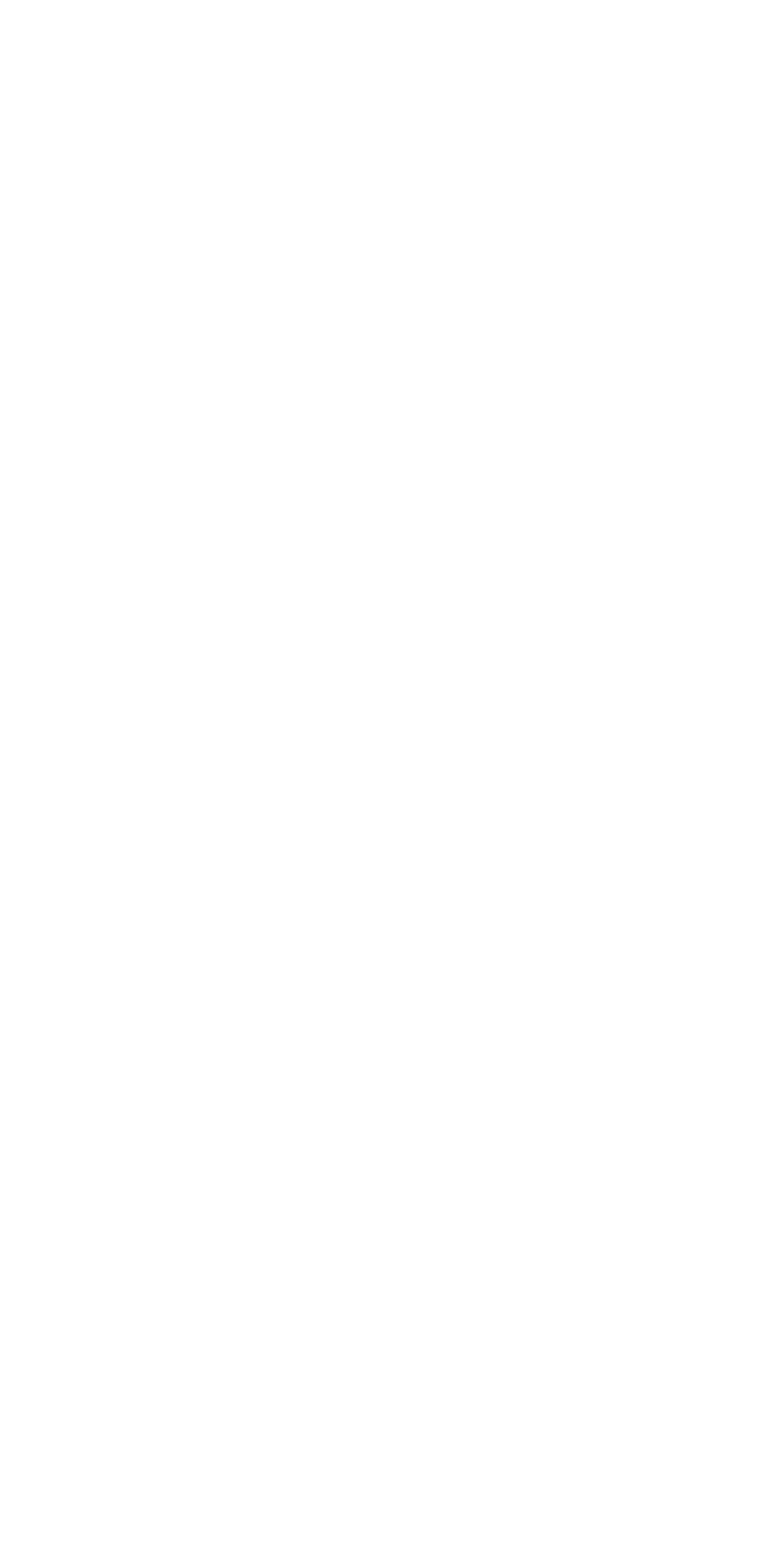Bounding box coordinates are specified in the format (top-left x, top-left y, bottom-right x, bottom-right y). All values are floating point numbers bounded between 0 and 1. Please provide the bounding box coordinate of the region this sentence describes: name="first_name" placeholder="First Name*"

None